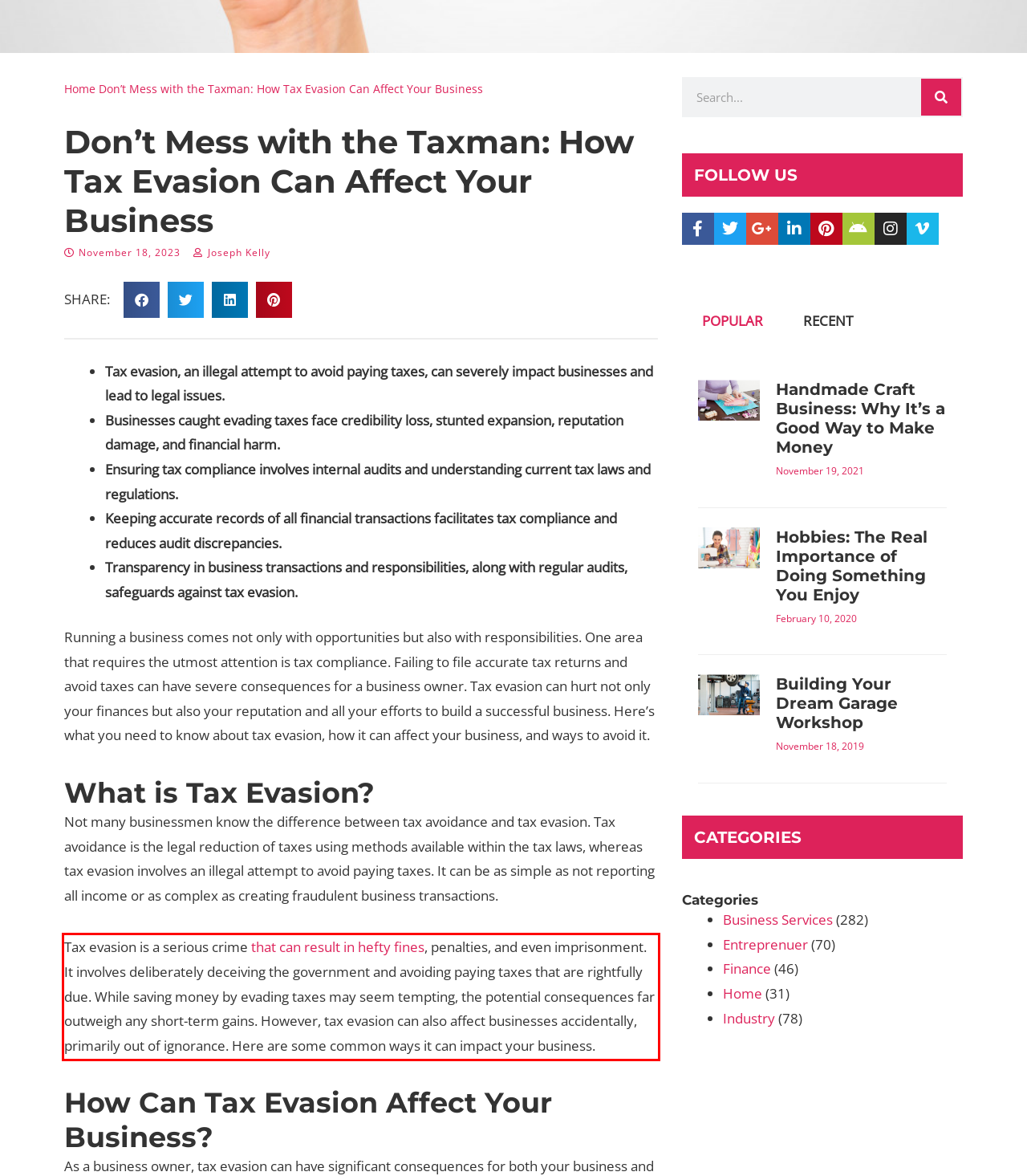You are given a screenshot with a red rectangle. Identify and extract the text within this red bounding box using OCR.

Tax evasion is a serious crime that can result in hefty fines, penalties, and even imprisonment. It involves deliberately deceiving the government and avoiding paying taxes that are rightfully due. While saving money by evading taxes may seem tempting, the potential consequences far outweigh any short-term gains. However, tax evasion can also affect businesses accidentally, primarily out of ignorance. Here are some common ways it can impact your business.